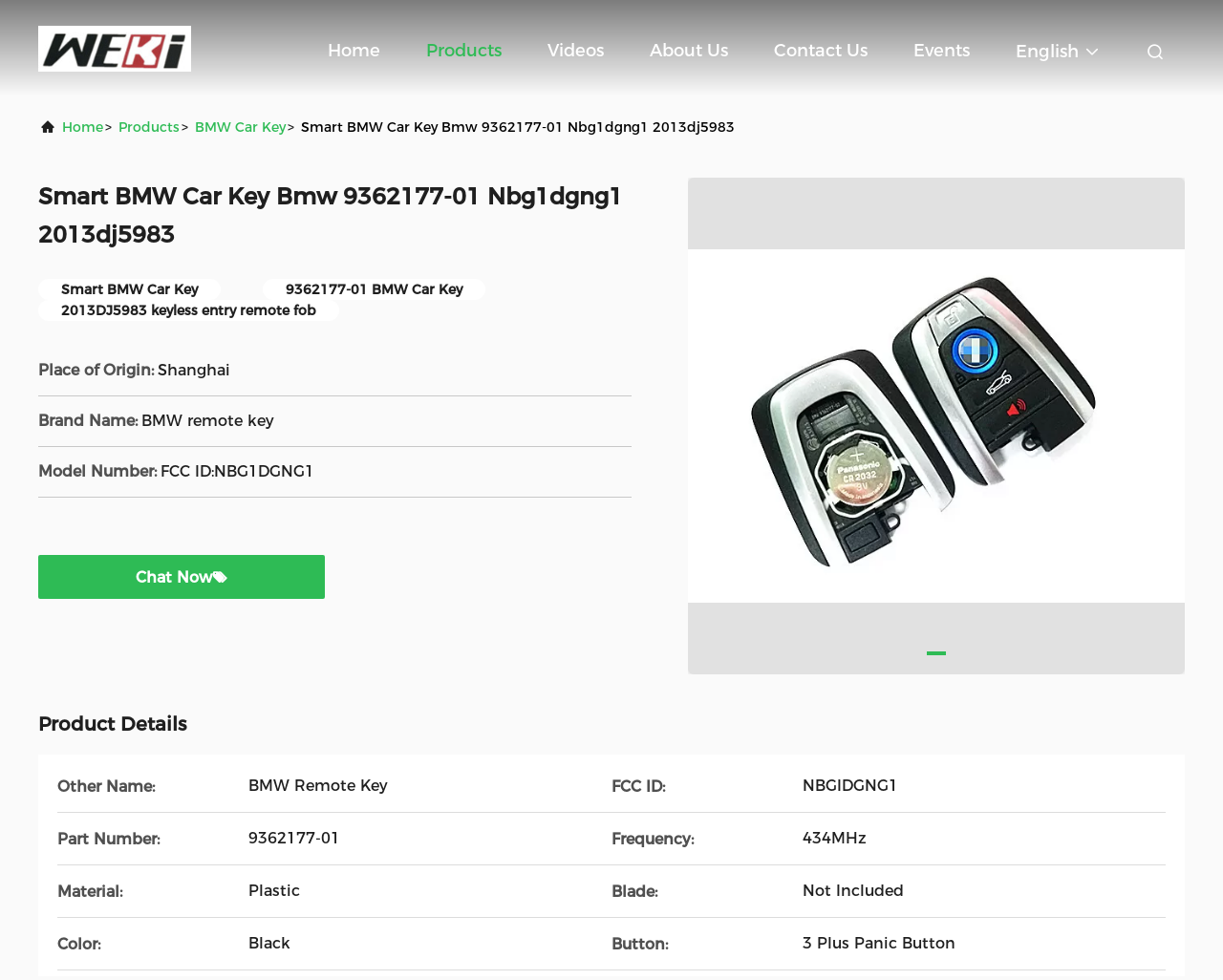How many buttons does the product have?
Please use the image to provide a one-word or short phrase answer.

3 Plus Panic Button